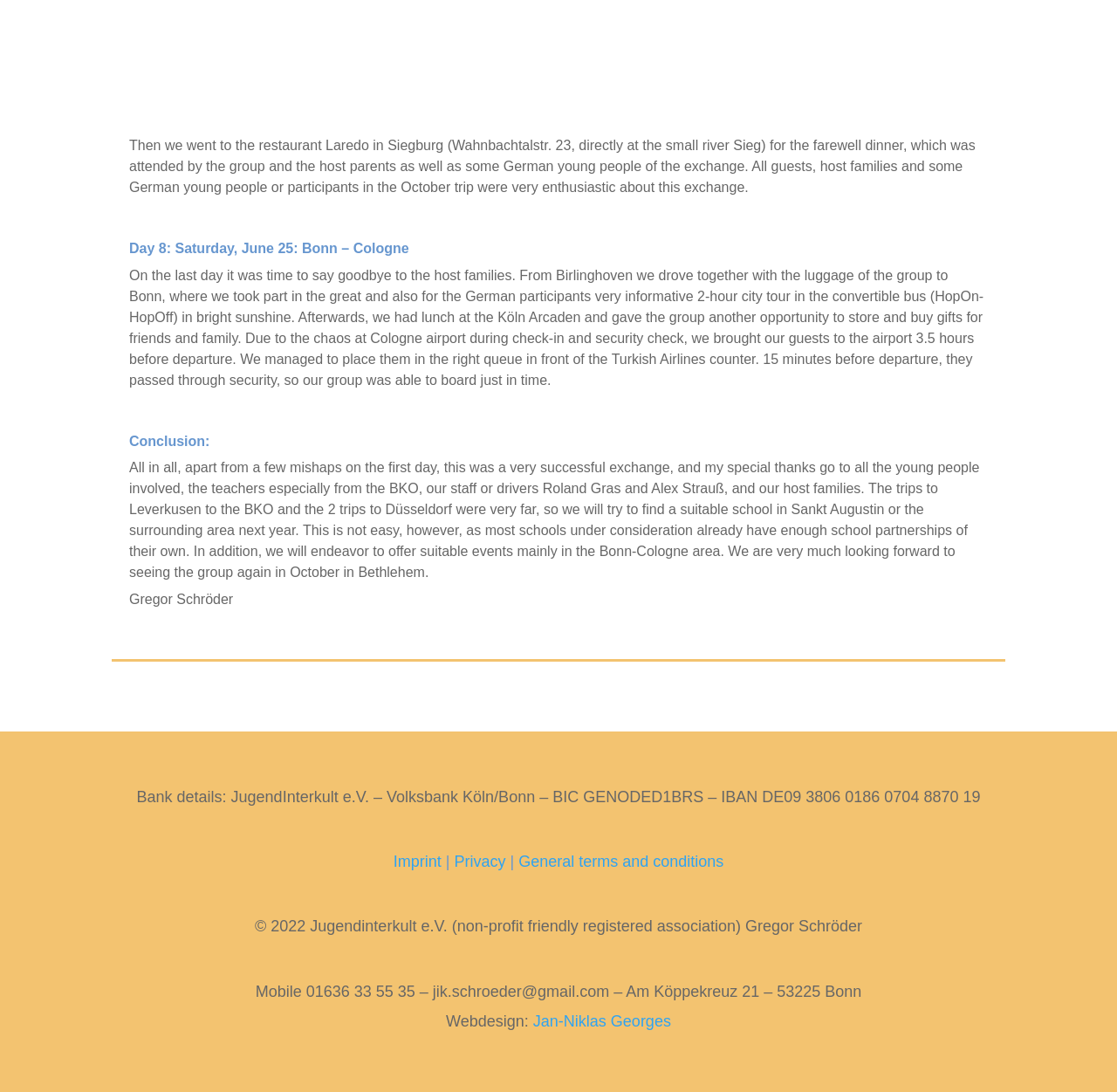What is the name of the school mentioned?
Please provide a detailed and thorough answer to the question.

The name of the school mentioned is BKO, which is located in Leverkusen, as stated in the fourth paragraph of the webpage.